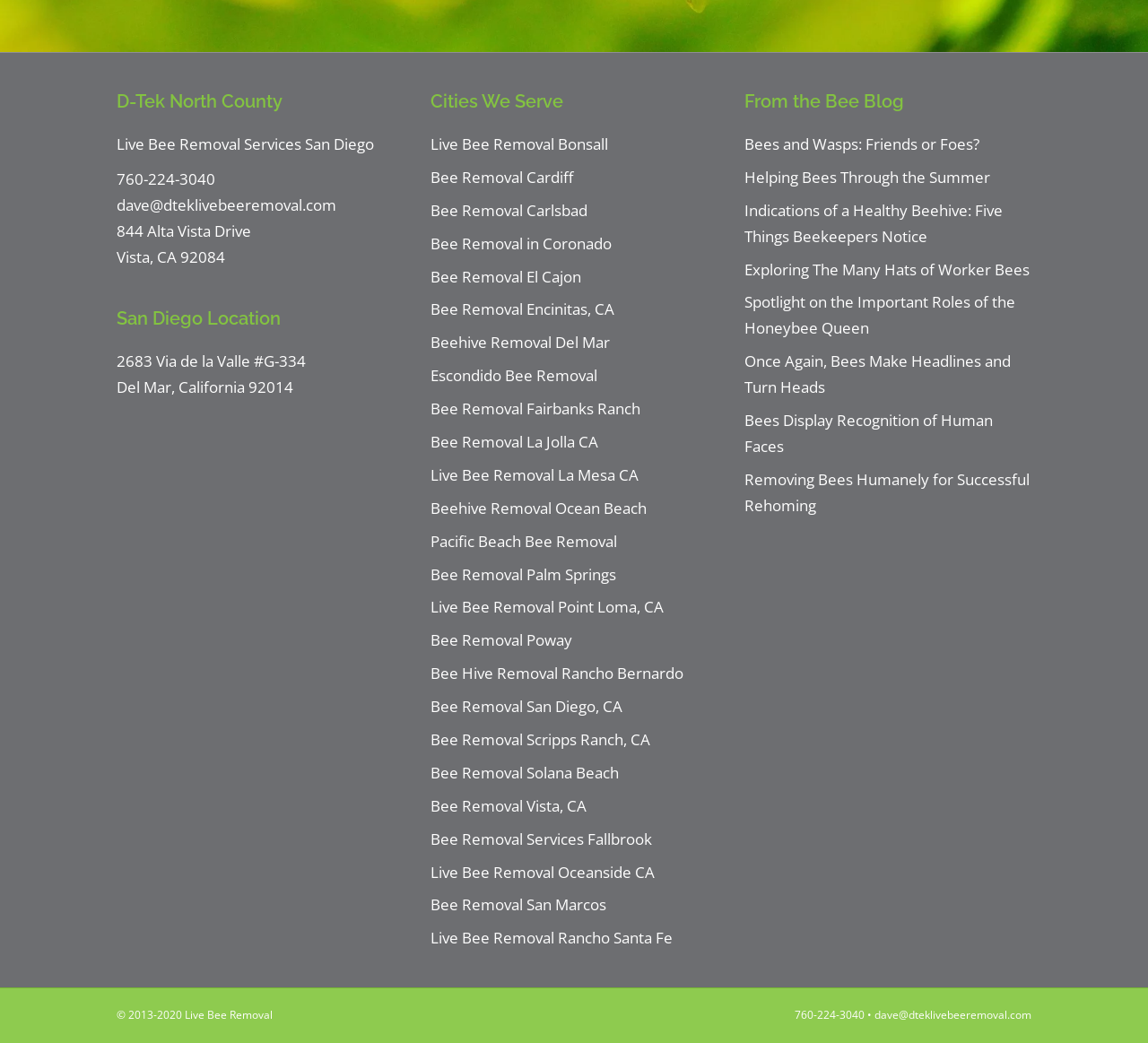What is the copyright year range?
Please ensure your answer to the question is detailed and covers all necessary aspects.

The copyright year range is obtained from the StaticText element '© 2013-2020 Live Bee Removal' located at the bottom of the webpage, which indicates the copyright year range.